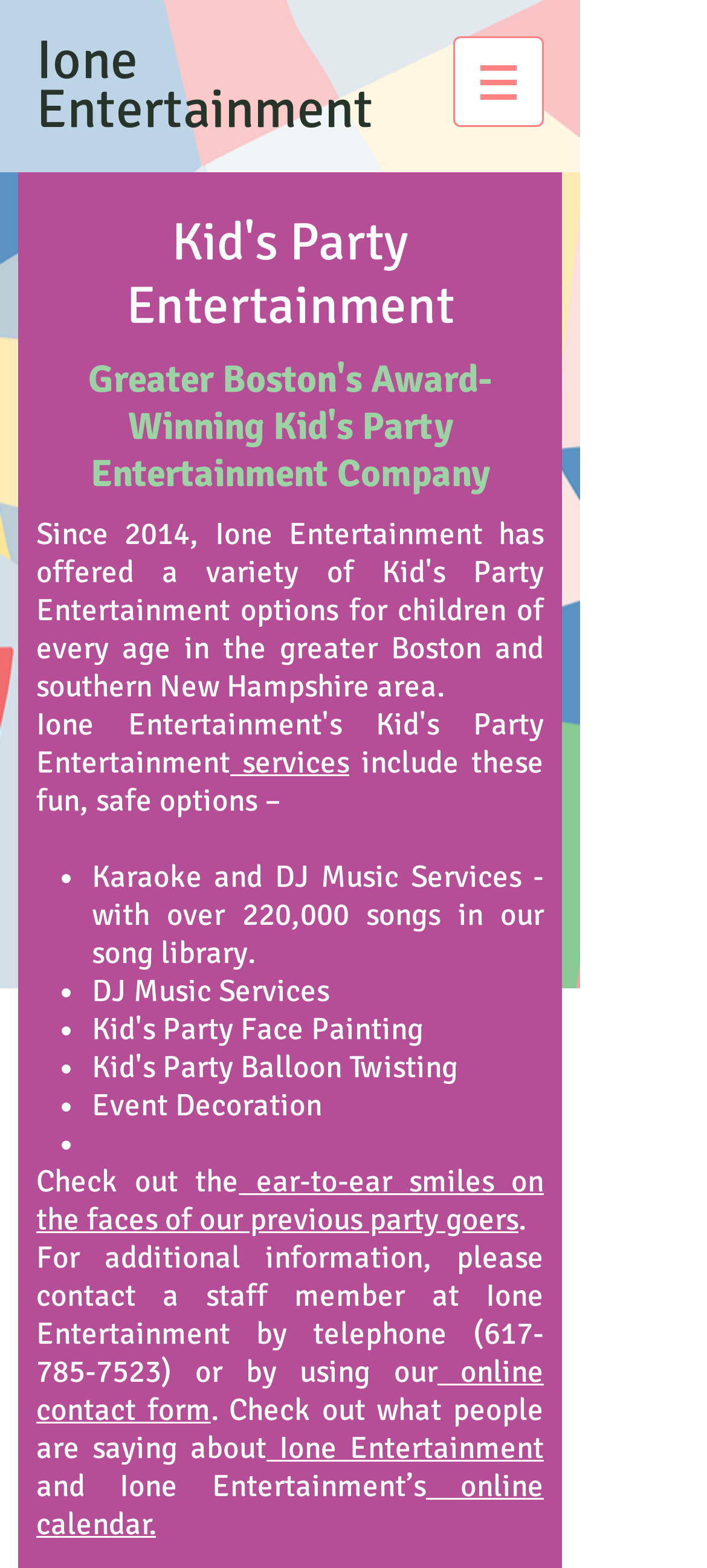Generate a detailed explanation of the webpage's features and information.

The webpage is about Ione Entertainment, a company that offers kid's party entertainment options in the greater Boston and southern New Hampshire area. At the top of the page, there is a heading with the company name "Ione Entertainment" and a navigation menu labeled "Site" with a button that has a popup menu. To the right of the navigation menu, there is an image.

Below the navigation menu, there are three headings that introduce the company and its services. The first heading reads "Kid's Party Entertainment", the second heading is "Greater Boston's Award-Winning Kid's Party Entertainment Company", and the third heading is not explicitly stated but seems to be related to the services offered.

The main content of the page is divided into sections, each describing a specific service offered by the company. There are five sections, each marked with a bullet point (•) and describing a different service, including Karaoke and DJ Music Services, and Event Decoration. Each section has a brief description of the service.

In the middle of the page, there is a link to a page with photos of previous party goers, and a sentence encouraging visitors to check out the smiles on their faces.

At the bottom of the page, there is a section with contact information, including a phone number and an online contact form. There is also a link to the company's online calendar and a section with testimonials from customers.

Overall, the webpage is well-organized and easy to navigate, with clear headings and concise descriptions of the services offered by Ione Entertainment.